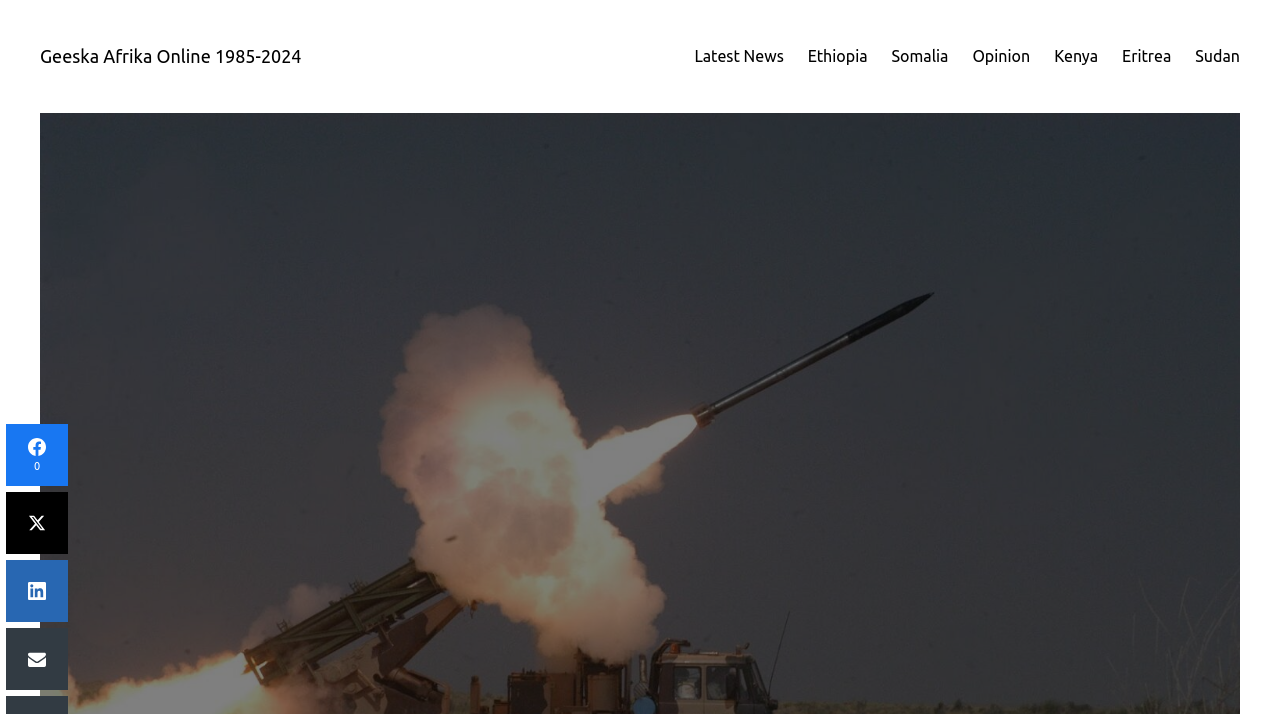Identify the bounding box coordinates of the region I need to click to complete this instruction: "View the Privacy Policy".

None